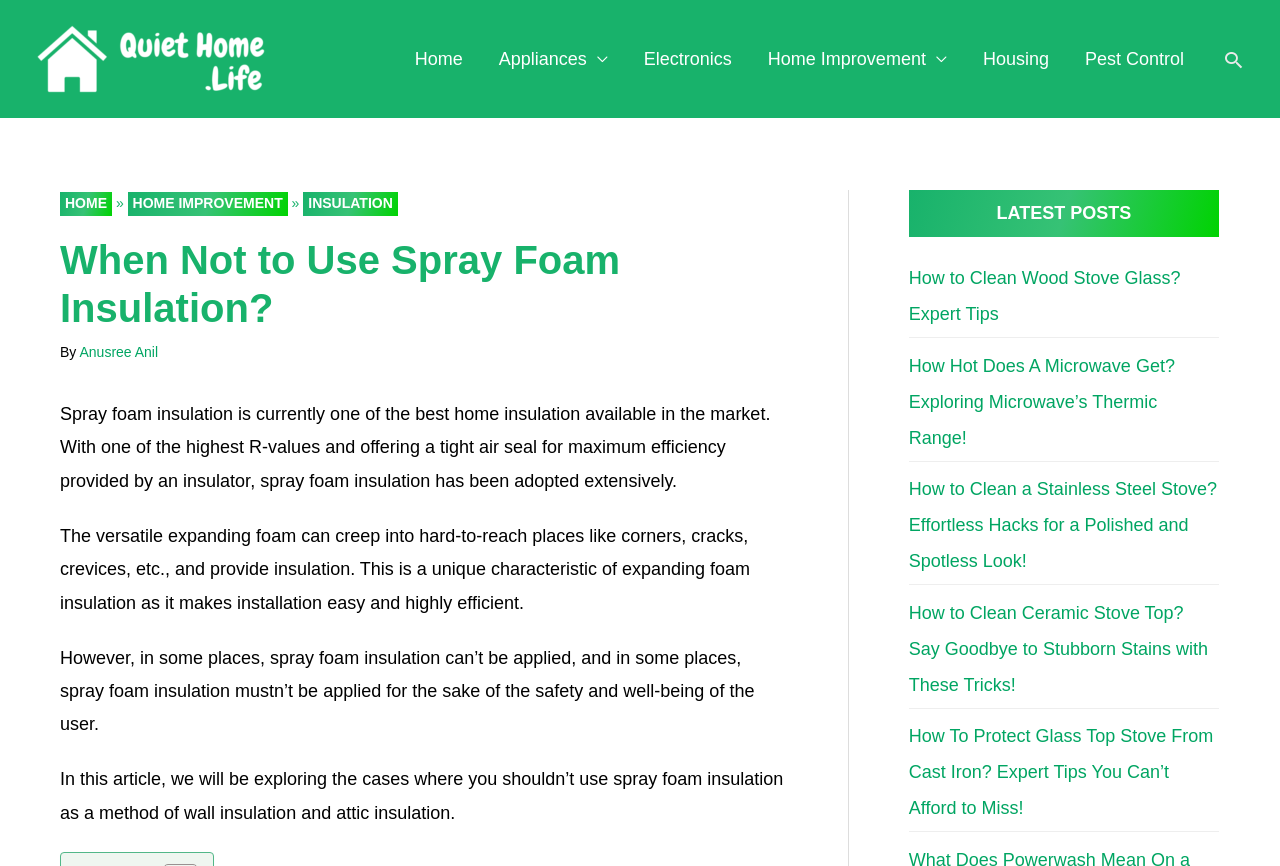Extract the primary headline from the webpage and present its text.

When Not to Use Spray Foam Insulation?